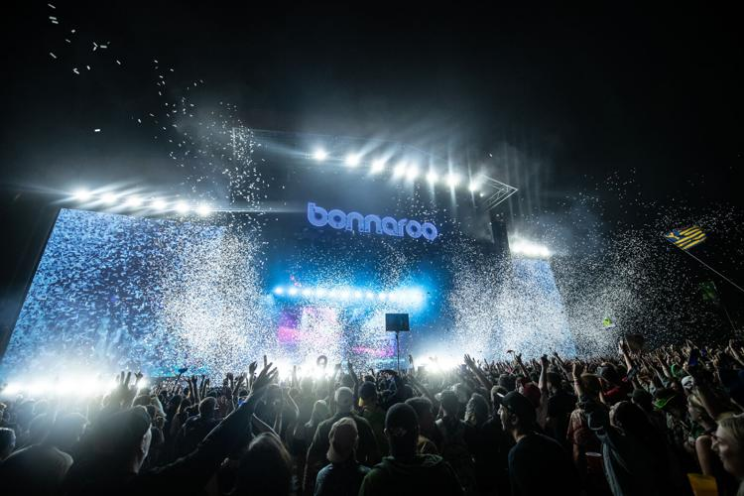Illustrate the image with a detailed caption.

The image captures an electrifying moment at the Bonnaroo Music and Arts Festival, showcasing a vibrant crowd immersed in an unforgettable live performance. The stage, illuminated by brilliant lights, features the iconic Bonnaroo logo, while colorful confetti showers down, adding to the festive atmosphere. Enthusiastic fans raise their arms in unison, embracing the energy of the event, which promises a mix of classic hits and new tracks from various artists. As the festival gears up for its lineup in 2025, anticipation builds for a remarkable experience that blends nostalgia with innovation, further establishing Bonnaroo's reputation as a premier venue for music lovers.